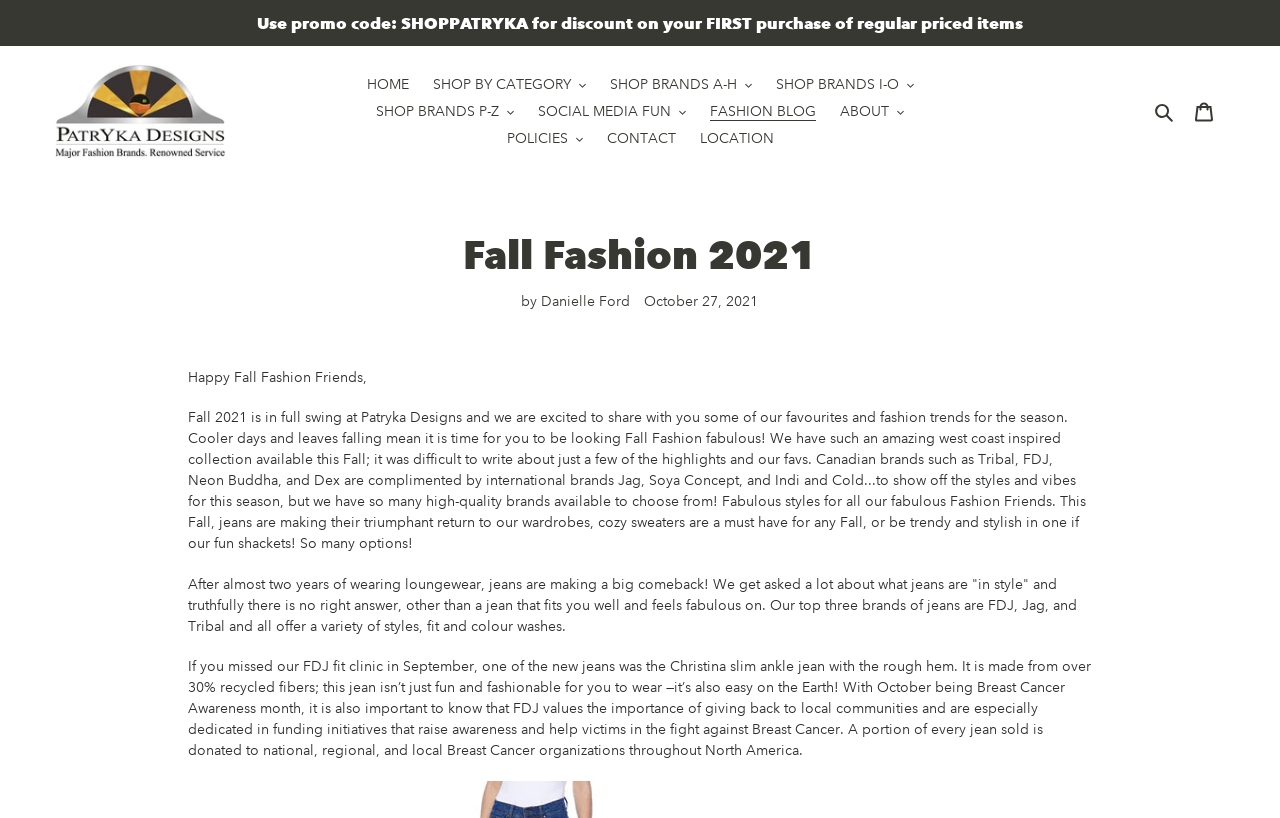Please identify the primary heading on the webpage and return its text.

Fall Fashion 2021